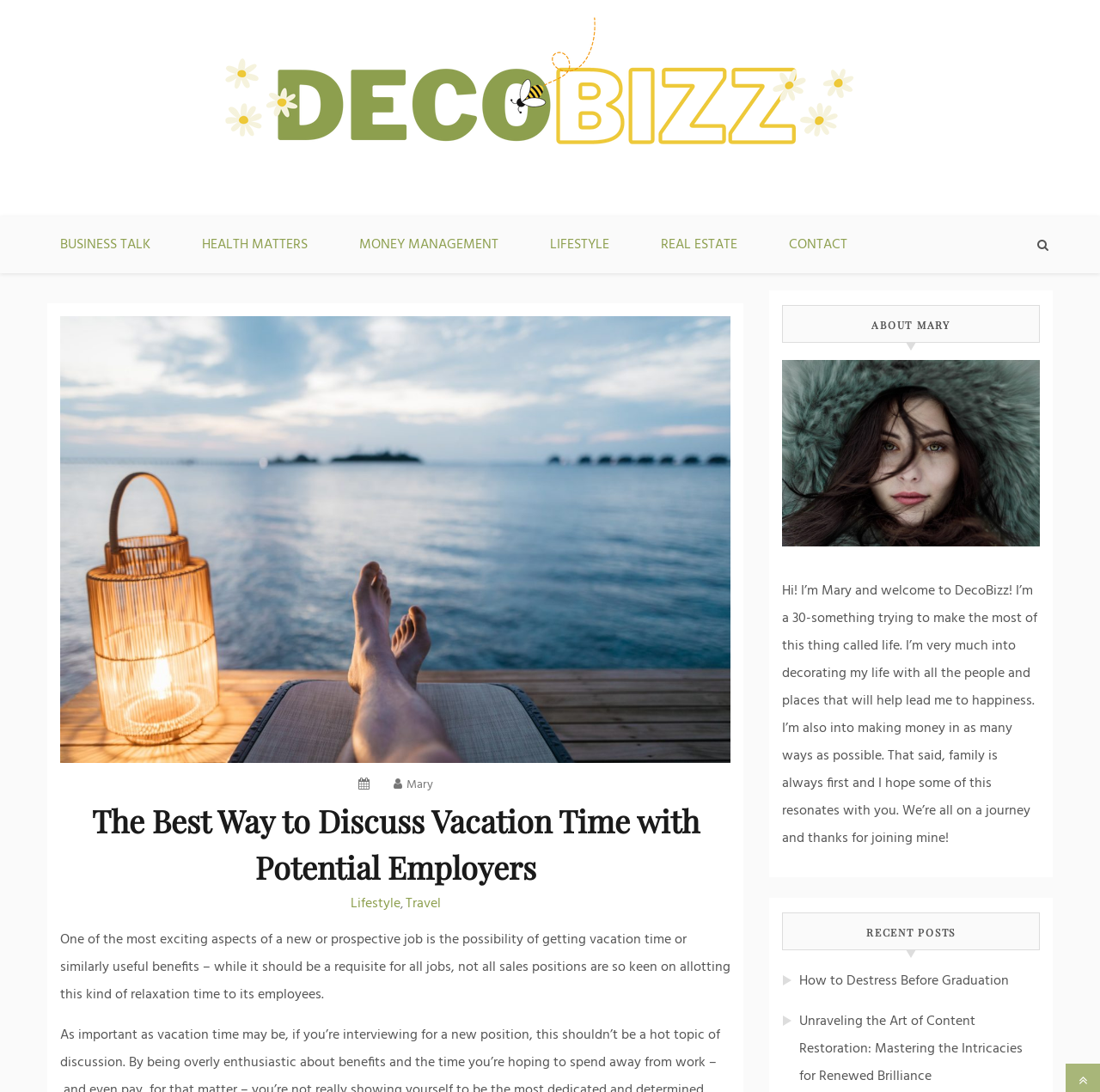Based on the element description Travel, identify the bounding box of the UI element in the given webpage screenshot. The coordinates should be in the format (top-left x, top-left y, bottom-right x, bottom-right y) and must be between 0 and 1.

[0.368, 0.817, 0.4, 0.838]